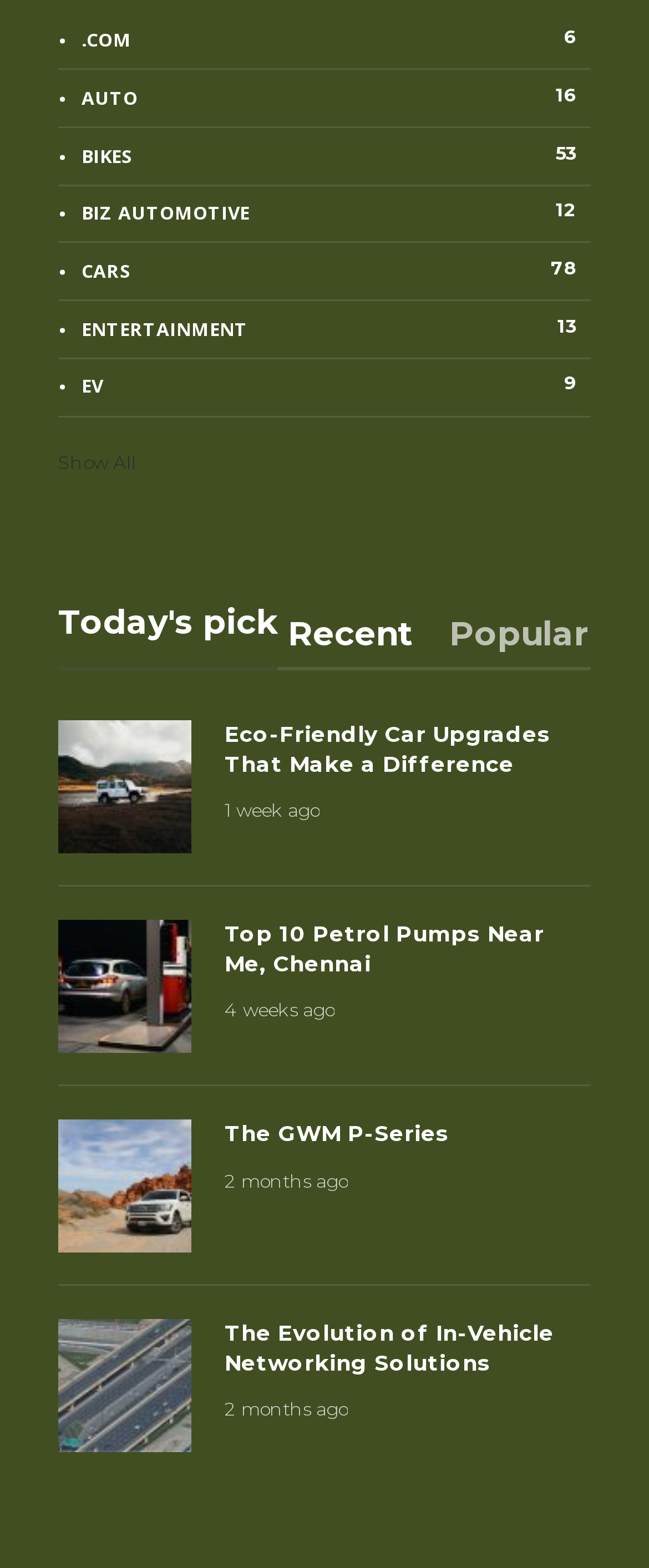Determine the bounding box for the UI element described here: "2 months ago".

[0.346, 0.745, 0.536, 0.76]